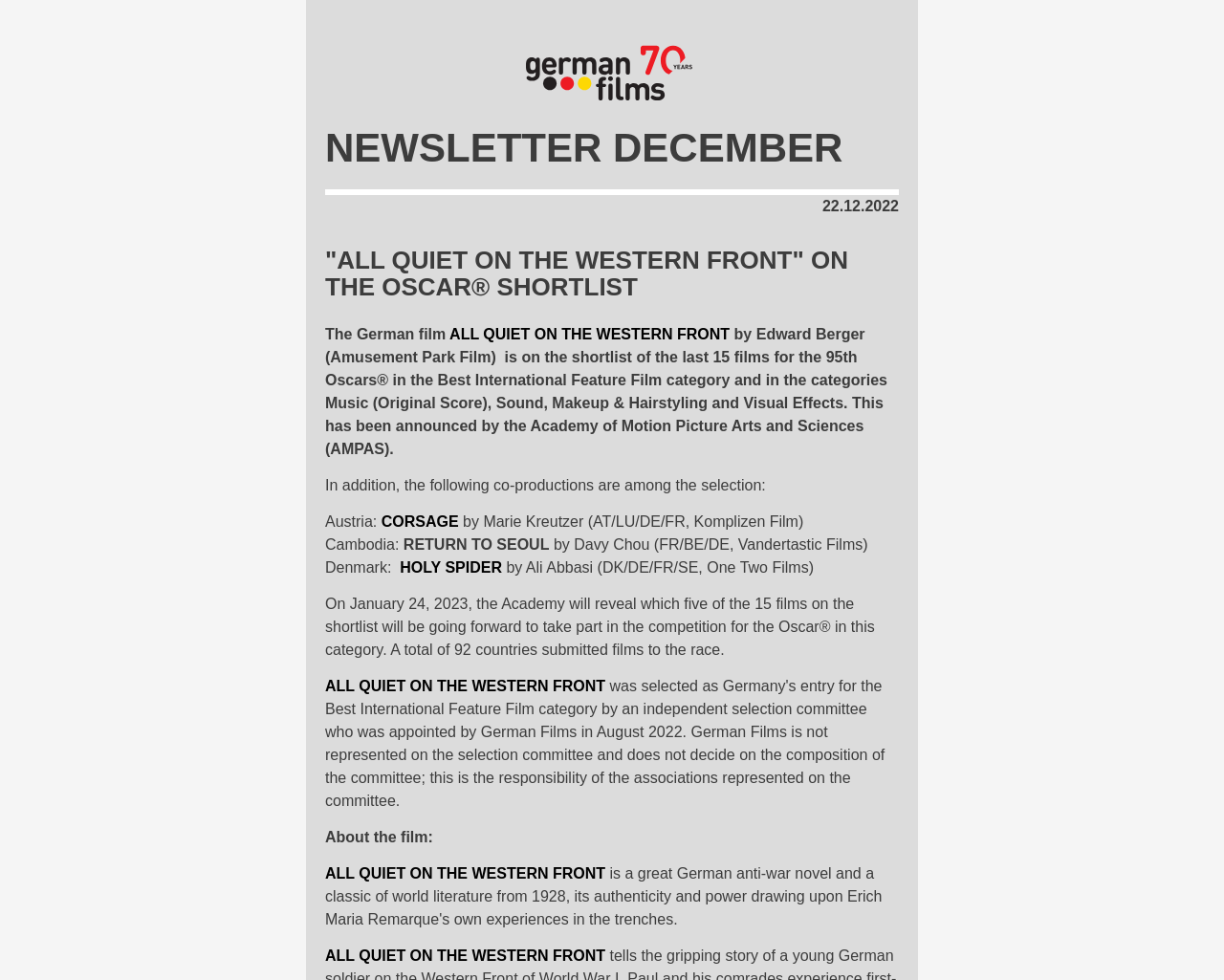Which film is on the shortlist of the 95th Oscars?
Using the image as a reference, answer the question with a short word or phrase.

ALL QUIET ON THE WESTERN FRONT